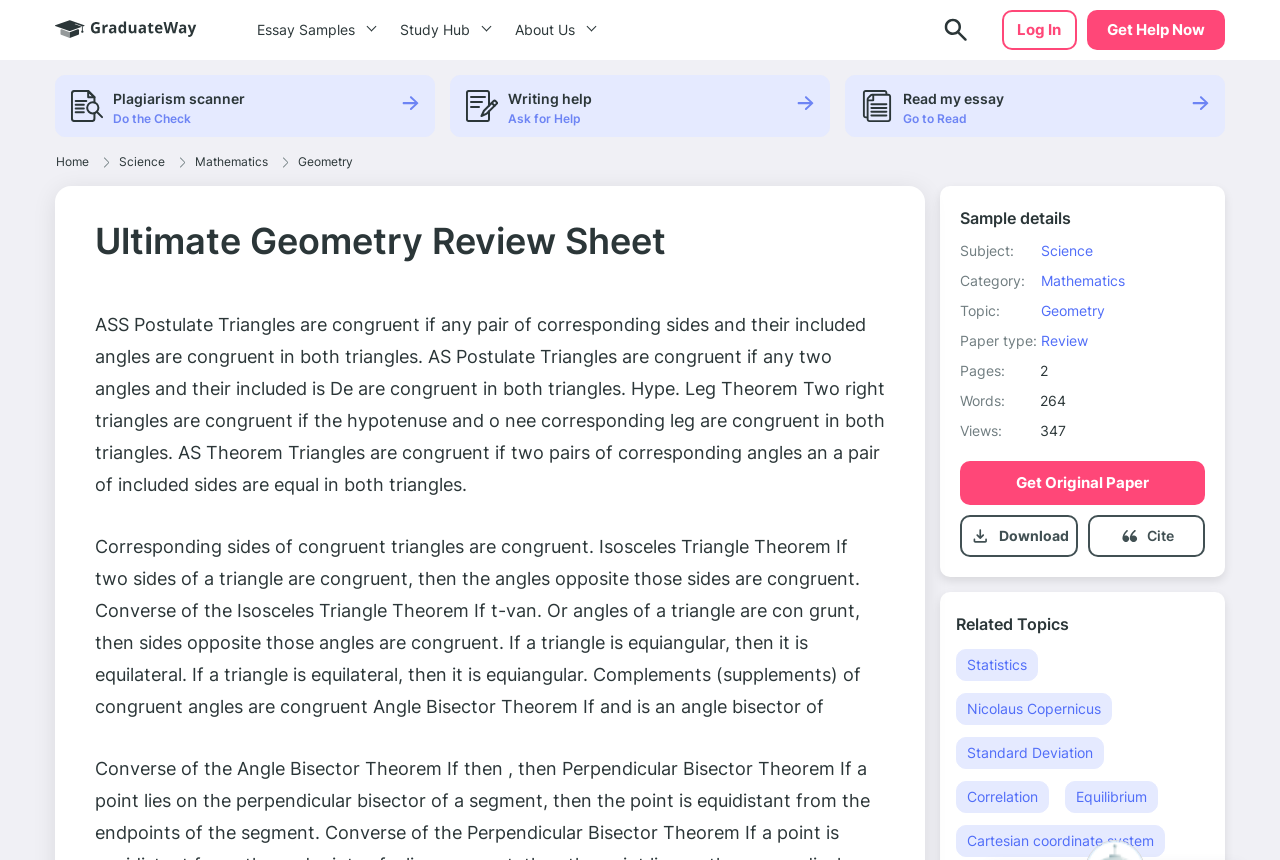Carefully observe the image and respond to the question with a detailed answer:
What is the topic of the essay?

I found the answer by looking at the 'Sample details' section, where it says 'Topic:' and then lists 'Geometry' as the topic.